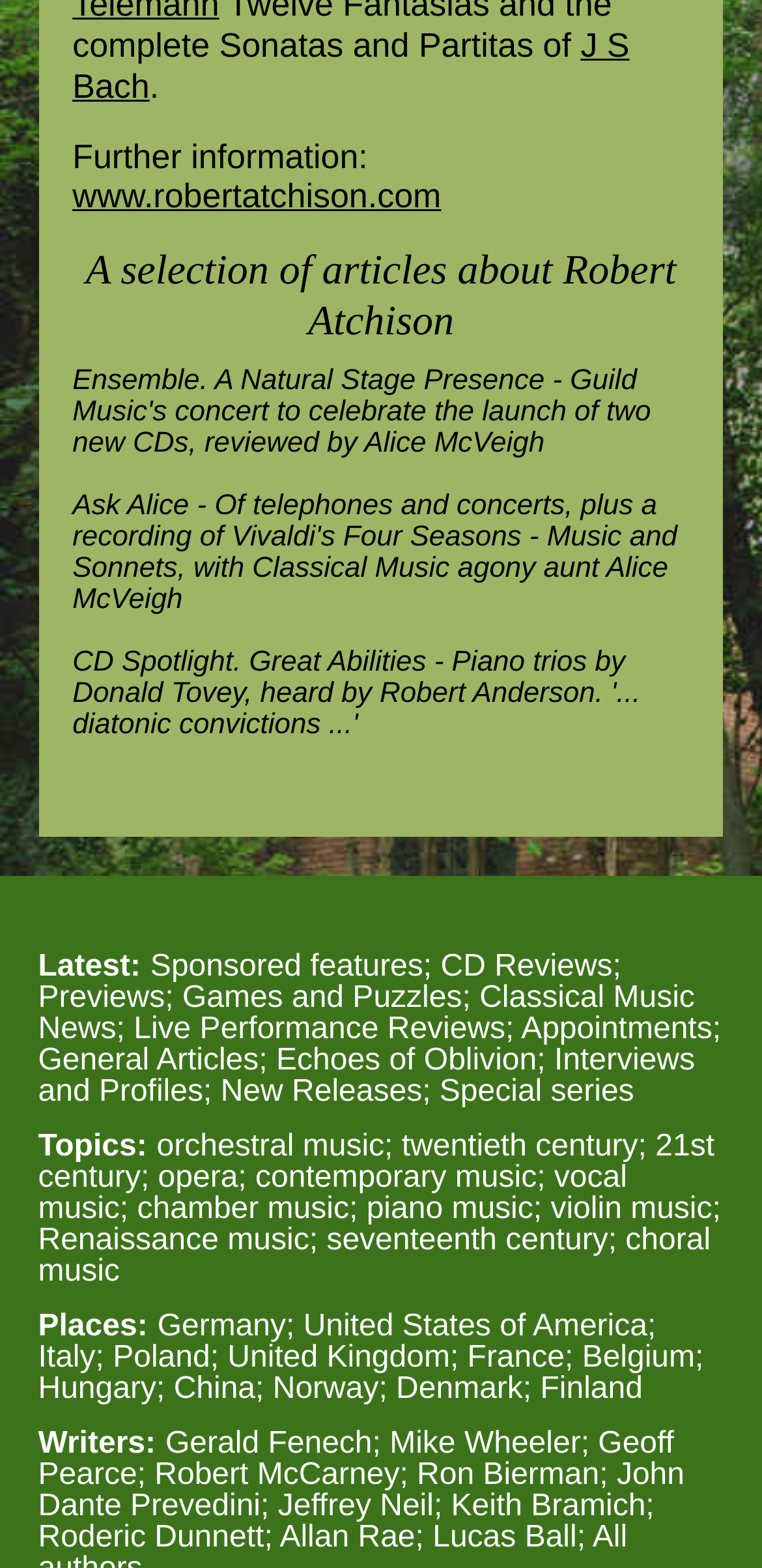Identify the bounding box of the HTML element described as: "www.robertatchison.com".

[0.095, 0.113, 0.579, 0.138]